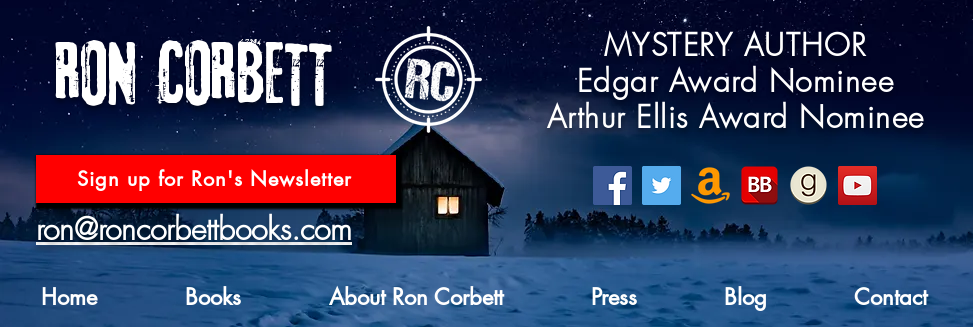Detail every aspect of the image in your description.

The image features a visually striking header for Ron Corbett, a mystery author recognized as both an Edgar Award and Arthur Ellis Award nominee. Set against a serene, snowy backdrop with a quaint cabin, the design prominently displays the author's name in bold white letters at the top. Below, the tagline "MYSTERY AUTHOR" highlights Corbett's literary focus, accompanied by accolades that emphasize his achievements. 

A bright red button invites visitors to "Sign up for Ron's Newsletter," encouraging engagement. Contact details are provided, linking to his email address: ron@roncorbettbooks.com. Additionally, various social media icons for platforms like Facebook, Amazon, BookBub, Goodreads, and YouTube offer connections to his online presence. The overall aesthetic merges a cozy warmth with a professional allure, effectively presenting Ron Corbett as an engaging figure in the mystery genre.